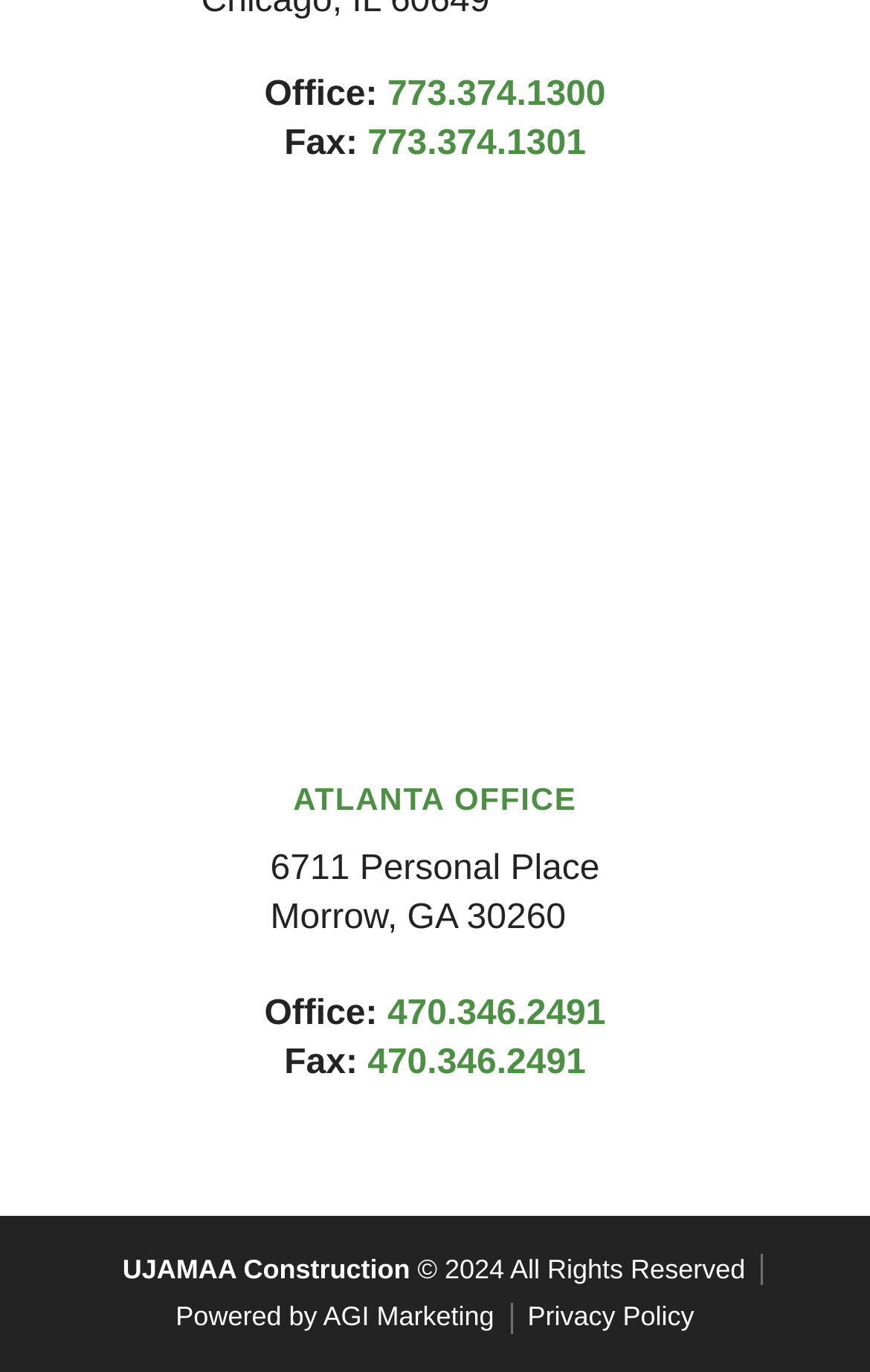Provide the bounding box coordinates of the UI element that matches the description: "Powered by AGI Marketing".

[0.202, 0.943, 0.568, 0.978]